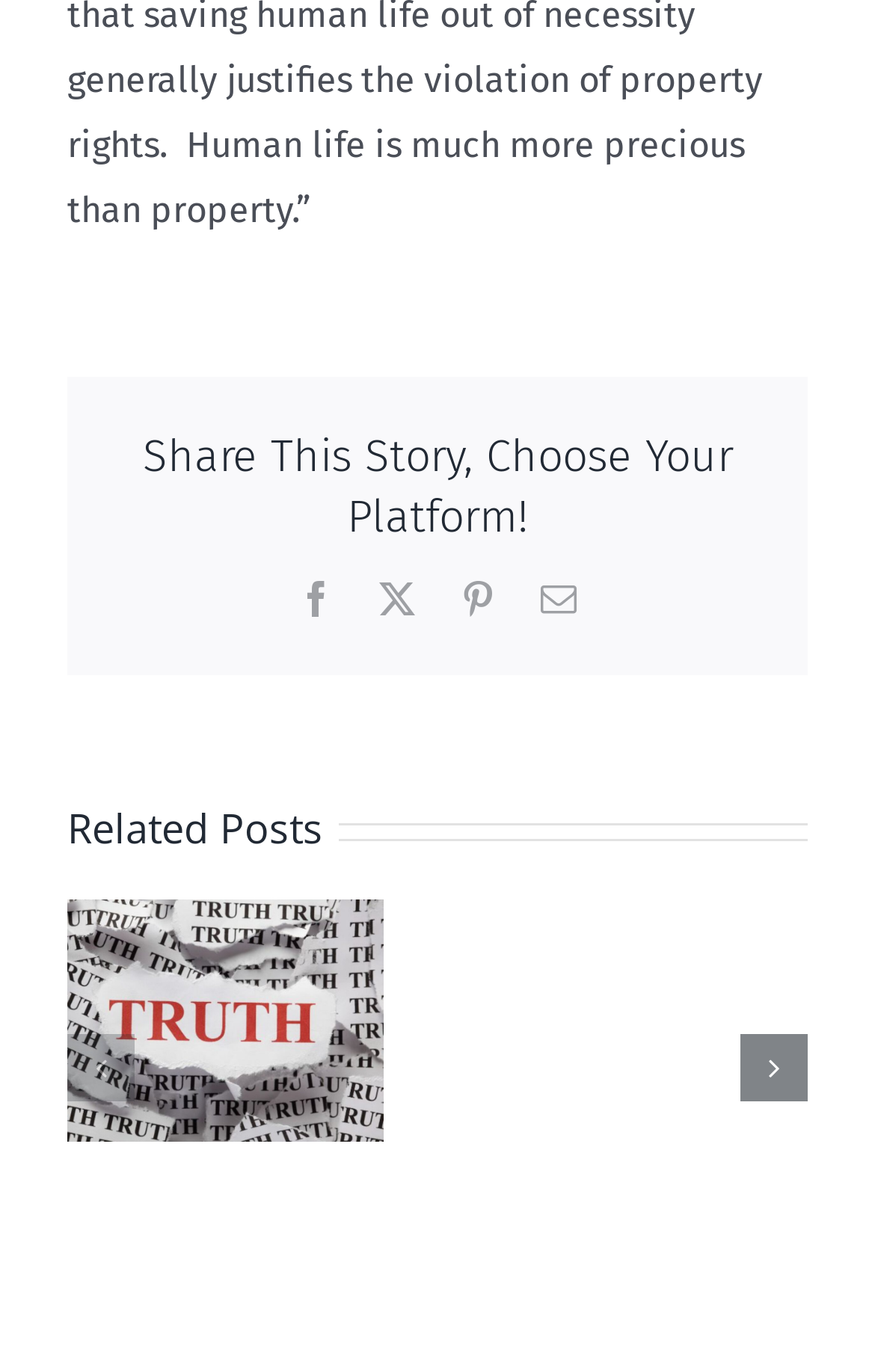Please indicate the bounding box coordinates for the clickable area to complete the following task: "View related post". The coordinates should be specified as four float numbers between 0 and 1, i.e., [left, top, right, bottom].

[0.077, 0.582, 0.369, 0.627]